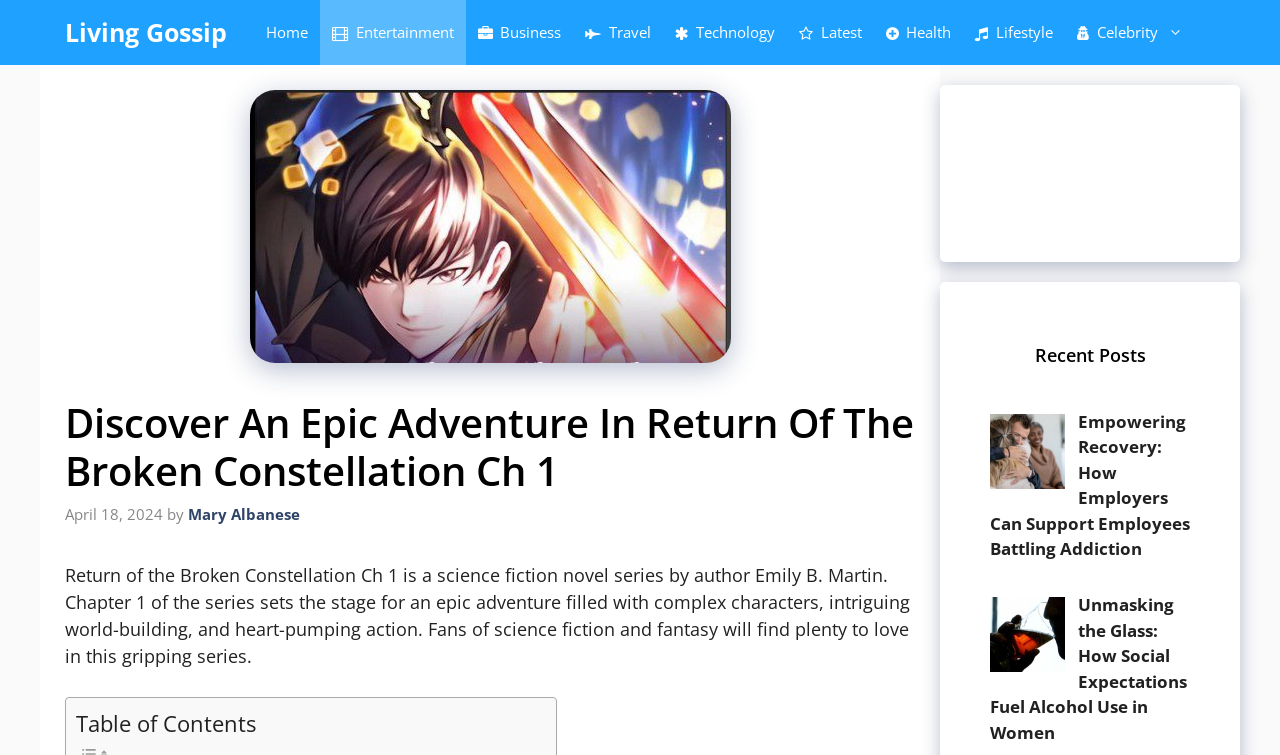Locate the bounding box coordinates of the area where you should click to accomplish the instruction: "Contact us for more information".

None